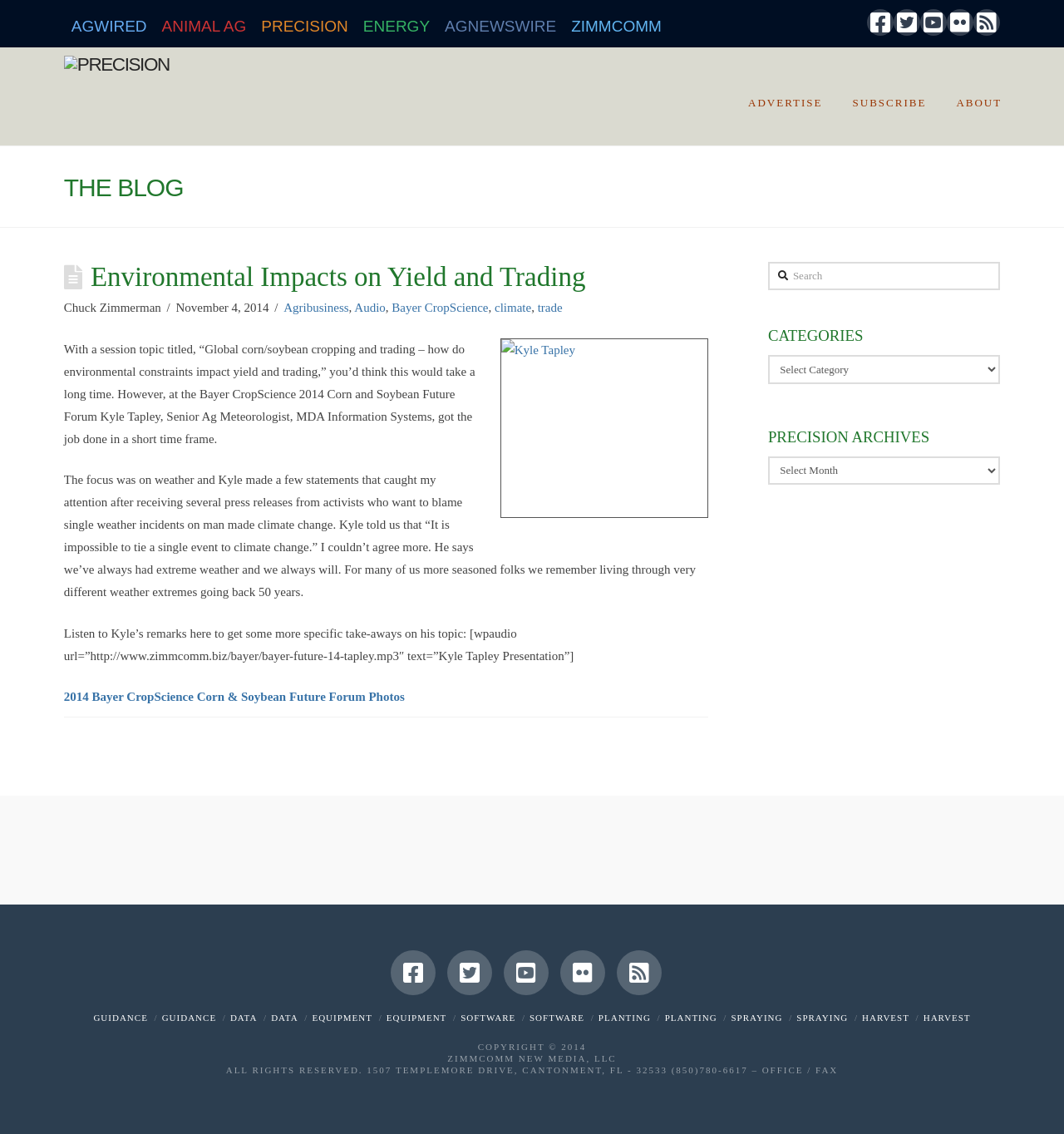What is the function of the search box?
Please provide a single word or phrase based on the screenshot.

To search the website